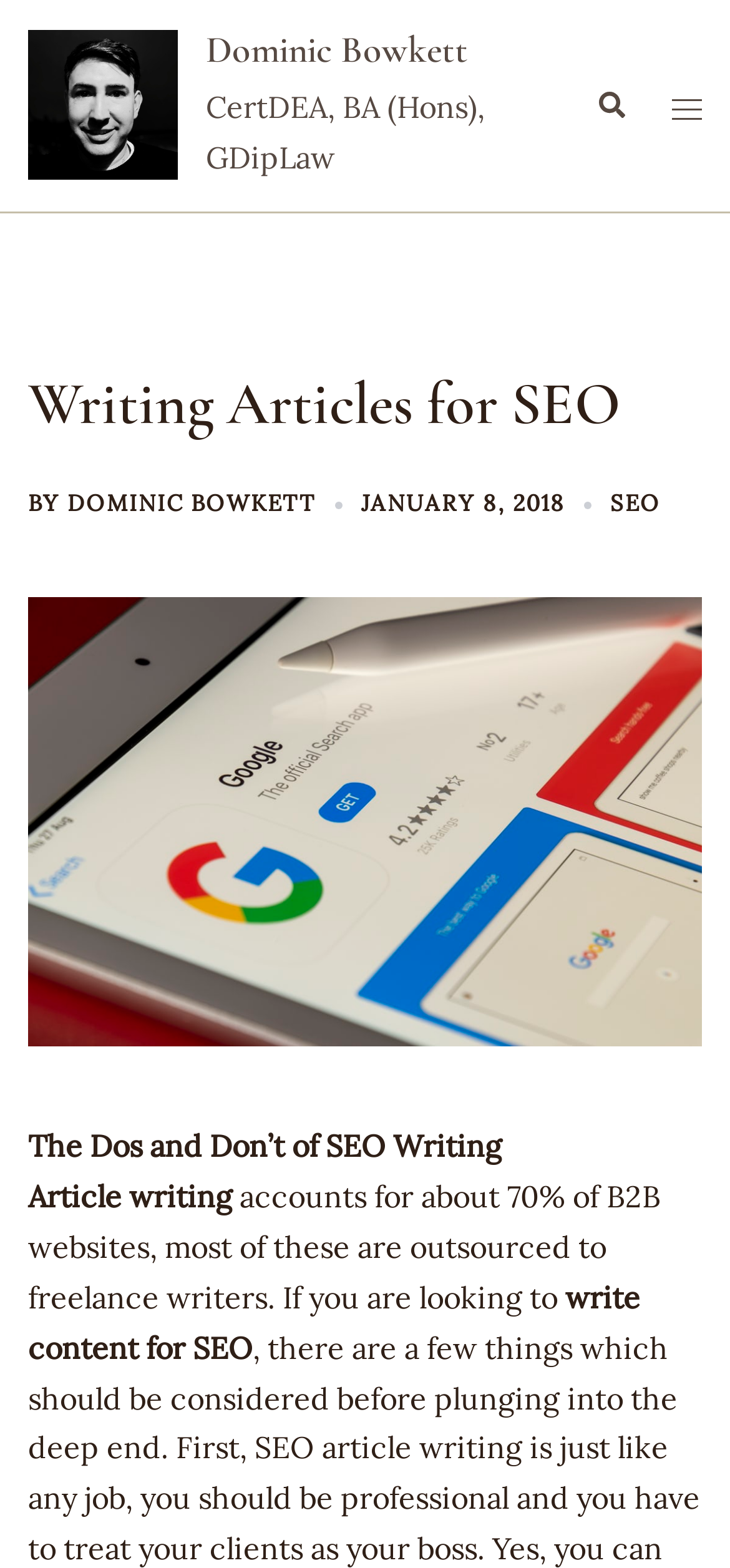Could you specify the bounding box coordinates for the clickable section to complete the following instruction: "toggle the menu"?

[0.921, 0.051, 0.962, 0.083]